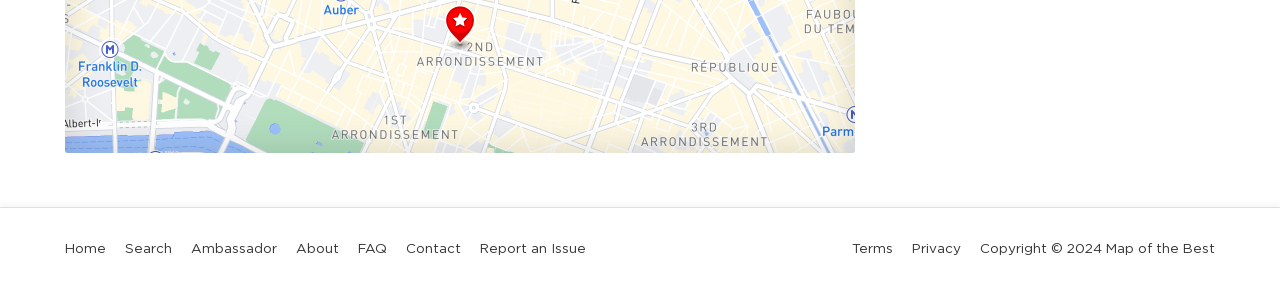Provide the bounding box coordinates of the HTML element this sentence describes: "Search".

[0.098, 0.79, 0.134, 0.932]